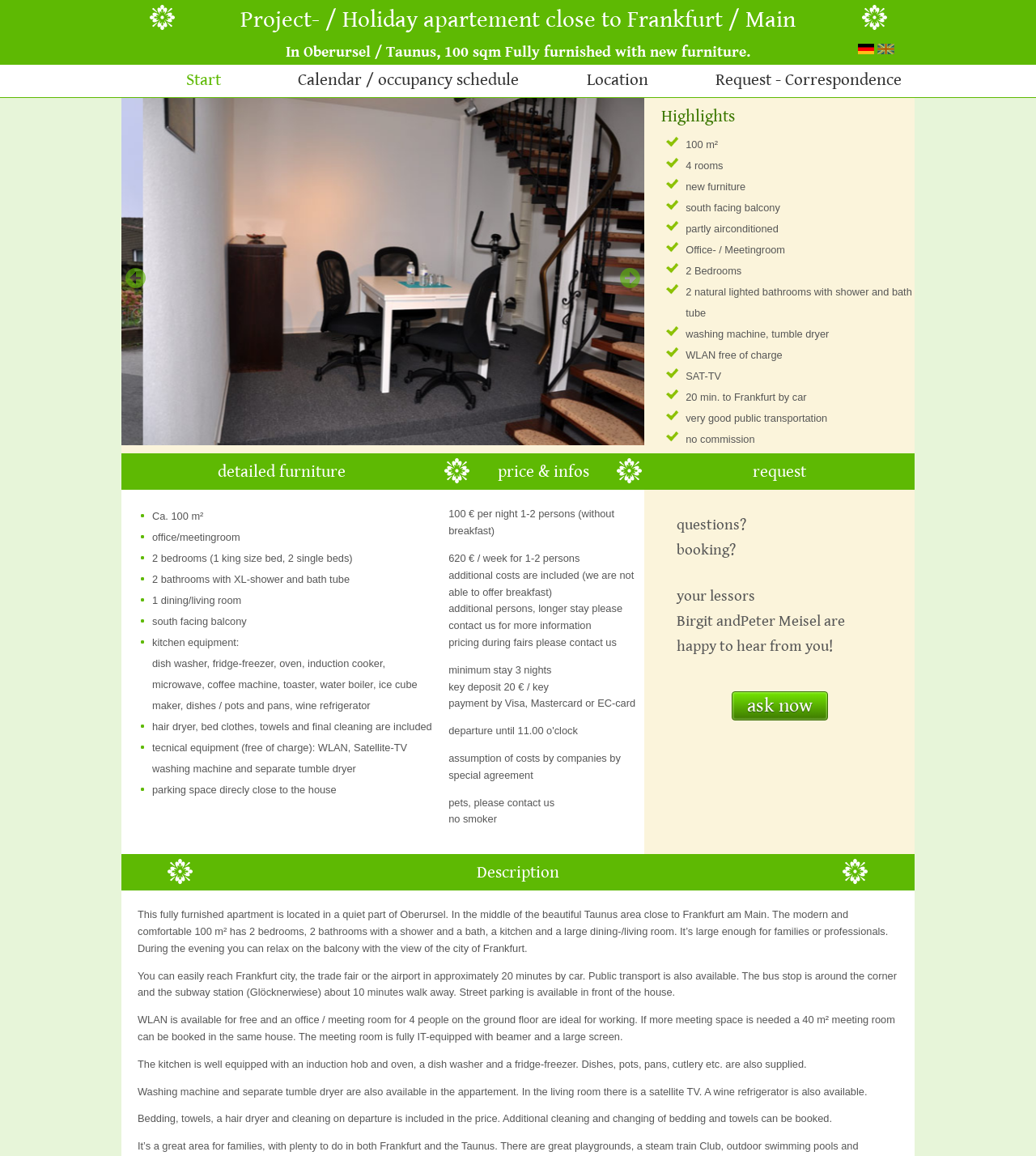Please locate the bounding box coordinates of the element that should be clicked to achieve the given instruction: "Check the 'Highlights'".

[0.638, 0.085, 0.883, 0.116]